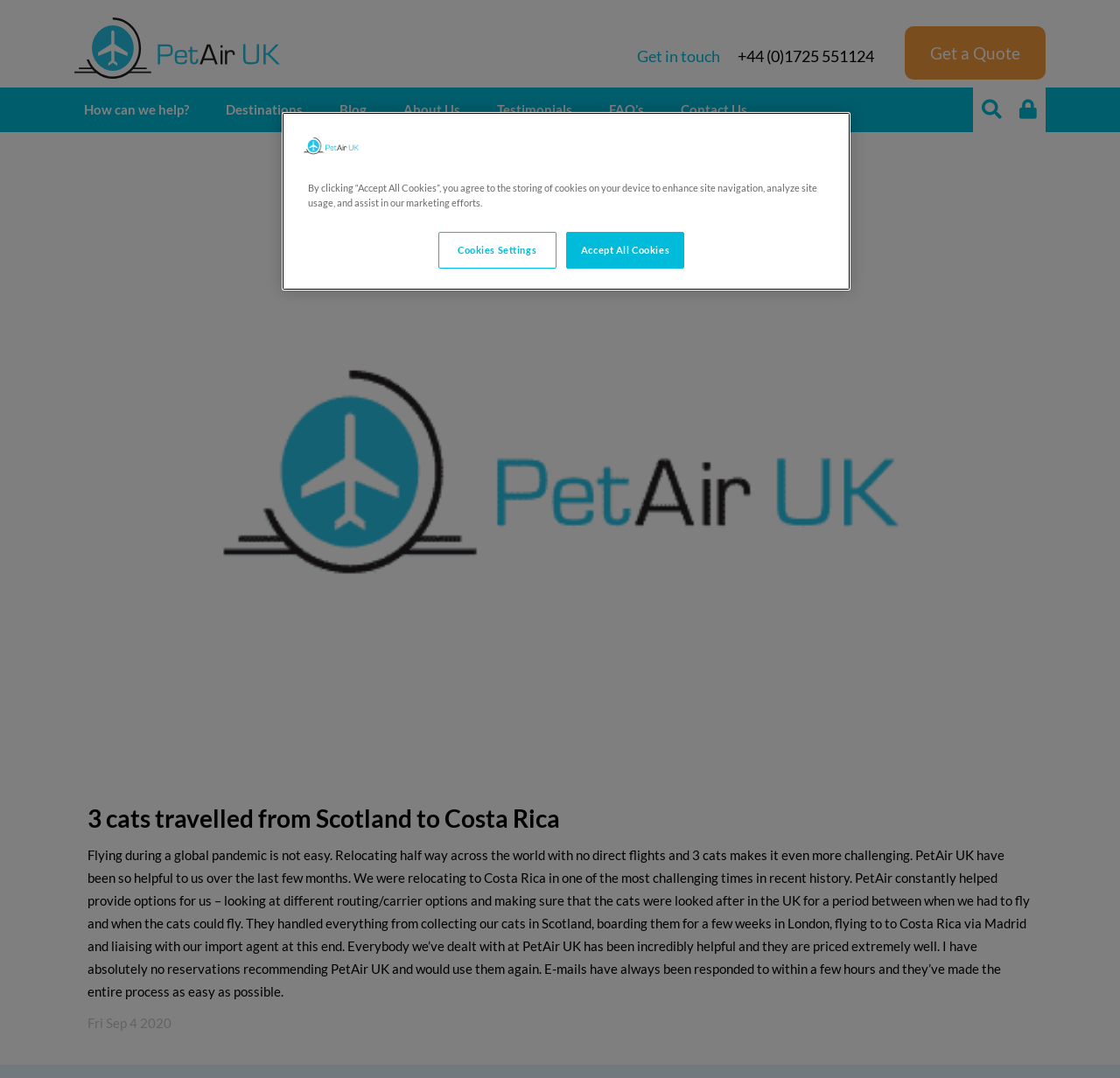Determine the main headline from the webpage and extract its text.

3 cats travelled from Scotland to Costa Rica